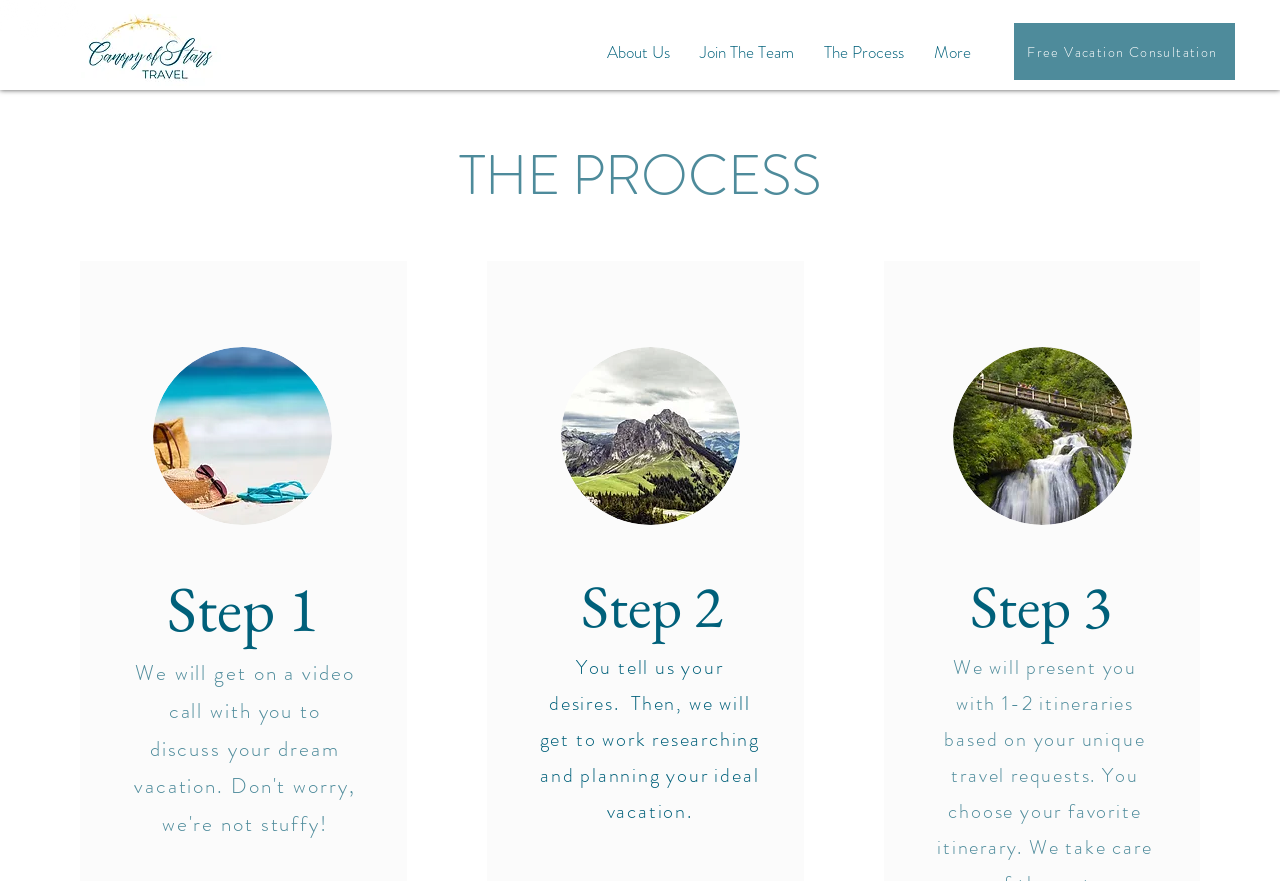Please identify the coordinates of the bounding box for the clickable region that will accomplish this instruction: "Visit LinkedIn".

[0.045, 0.0, 0.061, 0.023]